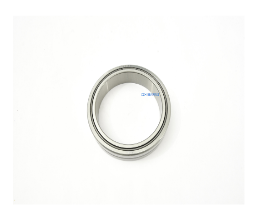What is the advantage of this bearing in terms of radial internal clearance?
Based on the content of the image, thoroughly explain and answer the question.

According to the caption, the bearing offers advantages in terms of radial internal clearance, ensuring close control during operation, which means it can maintain precise movement and rotation.